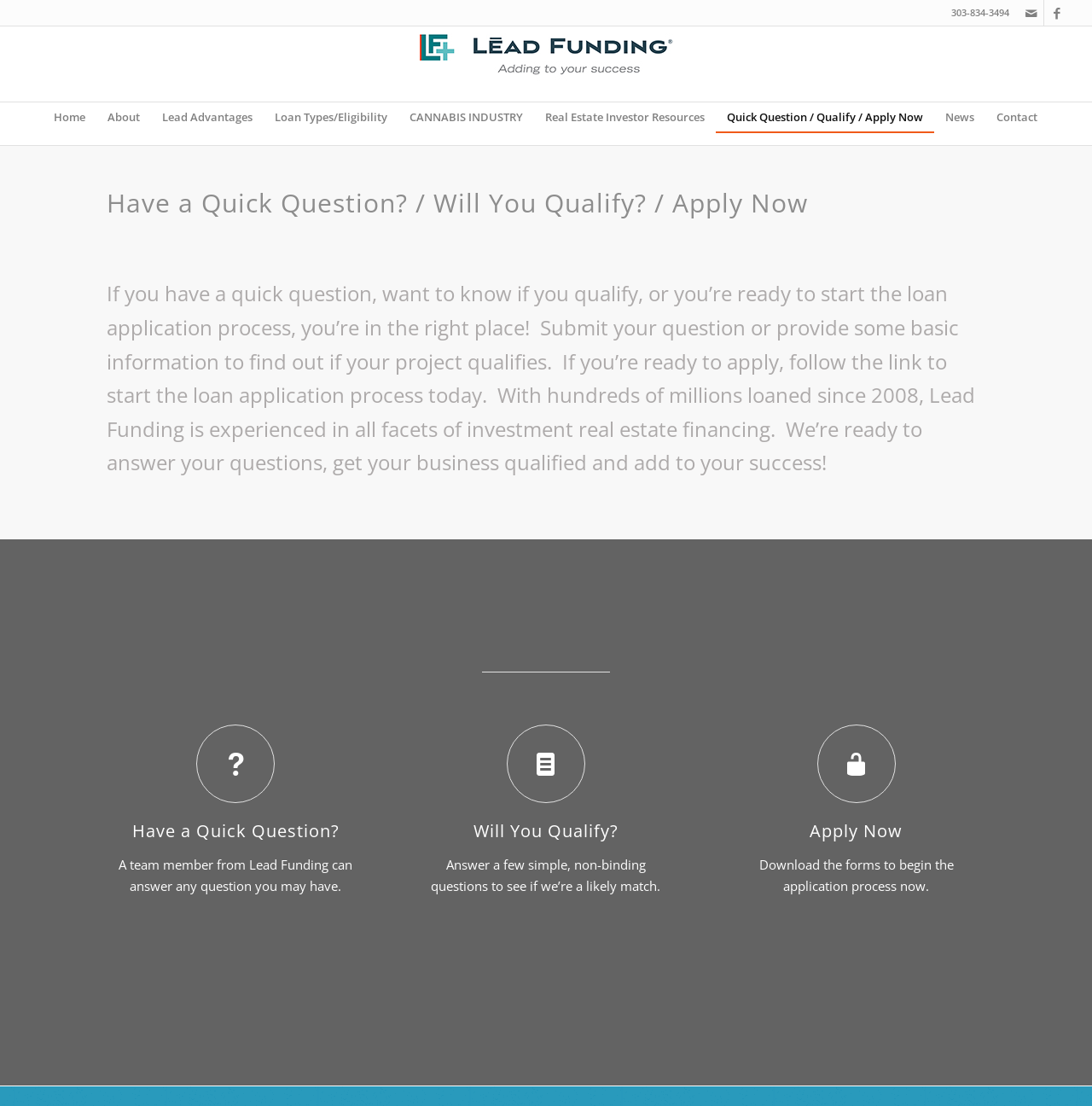Provide the bounding box coordinates of the UI element this sentence describes: "Real Estate Investor Resources".

[0.489, 0.093, 0.656, 0.12]